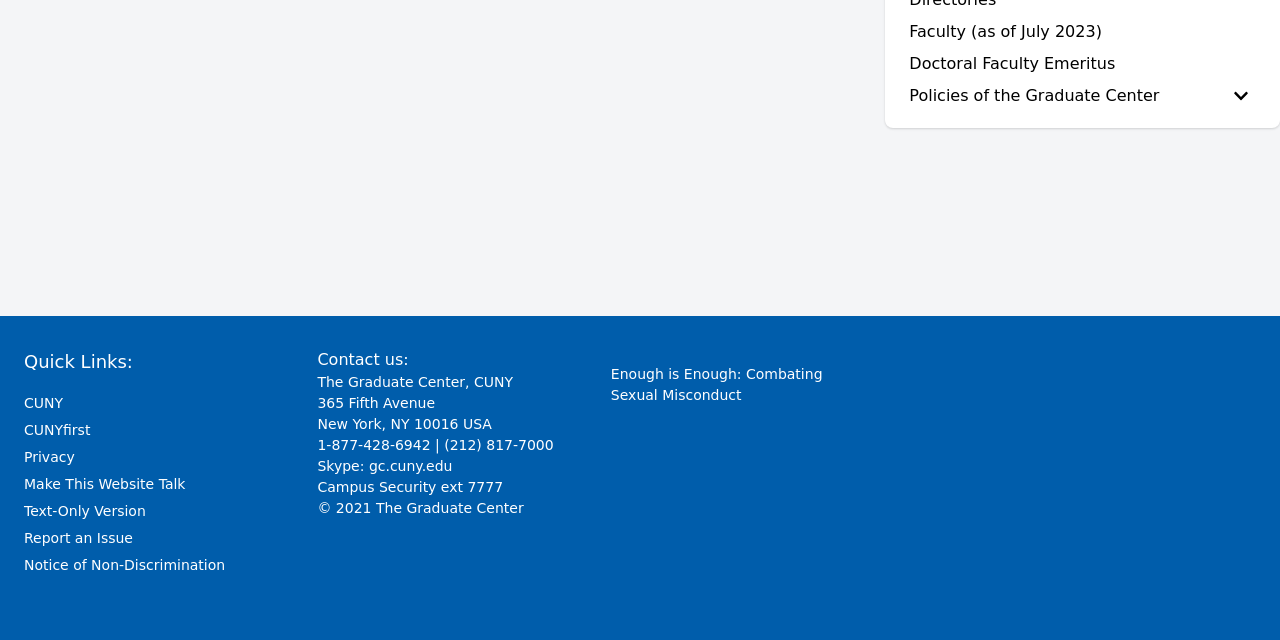Give the bounding box coordinates for the element described as: "gc.cuny.edu".

[0.288, 0.716, 0.353, 0.741]